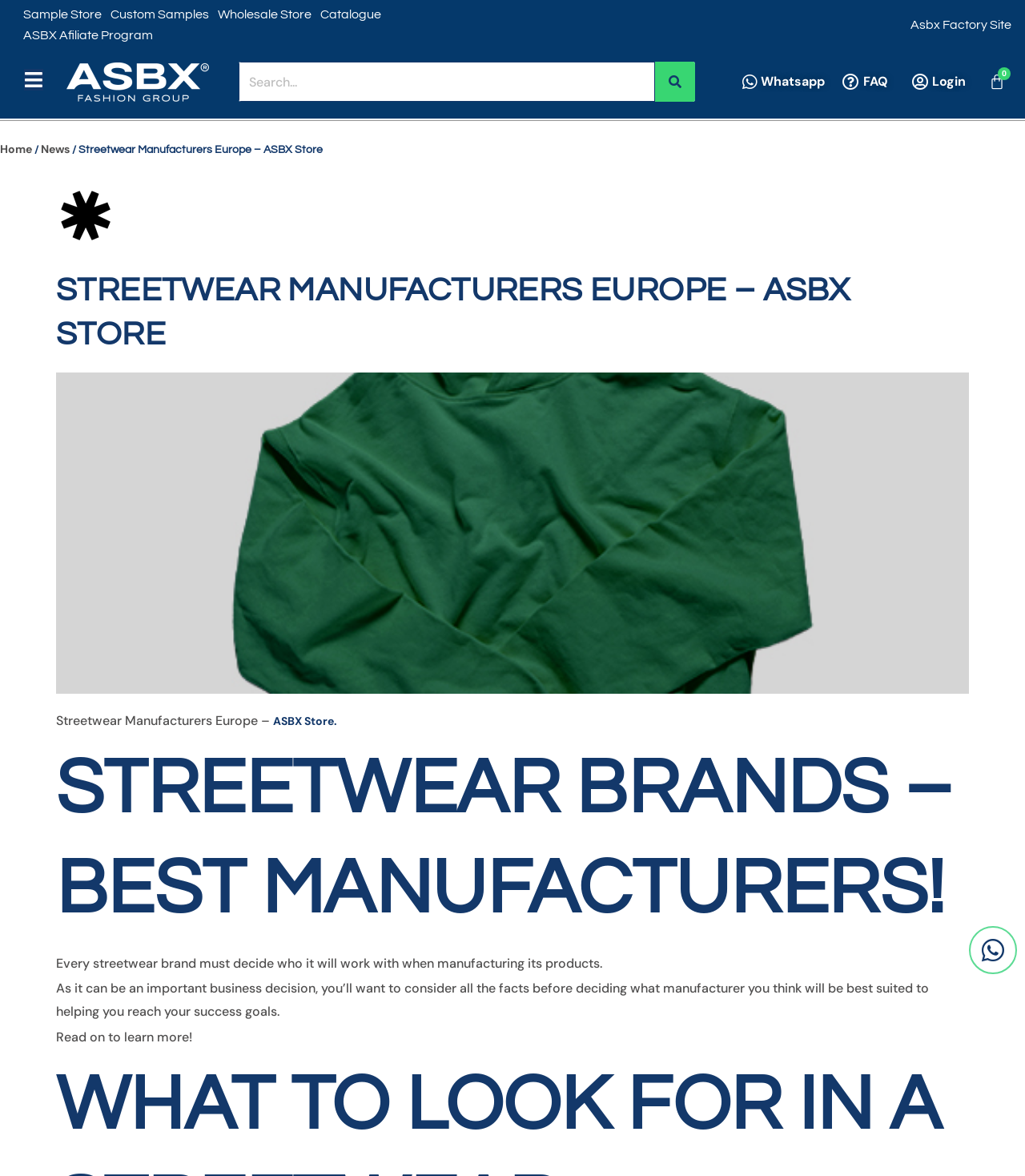How can users contact the website's support?
Look at the screenshot and provide an in-depth answer.

The website has a link to WhatsApp in the top-right corner, which suggests that users can contact the website's support team through WhatsApp. This is a common way for businesses to provide customer support, especially for smaller or startup brands.